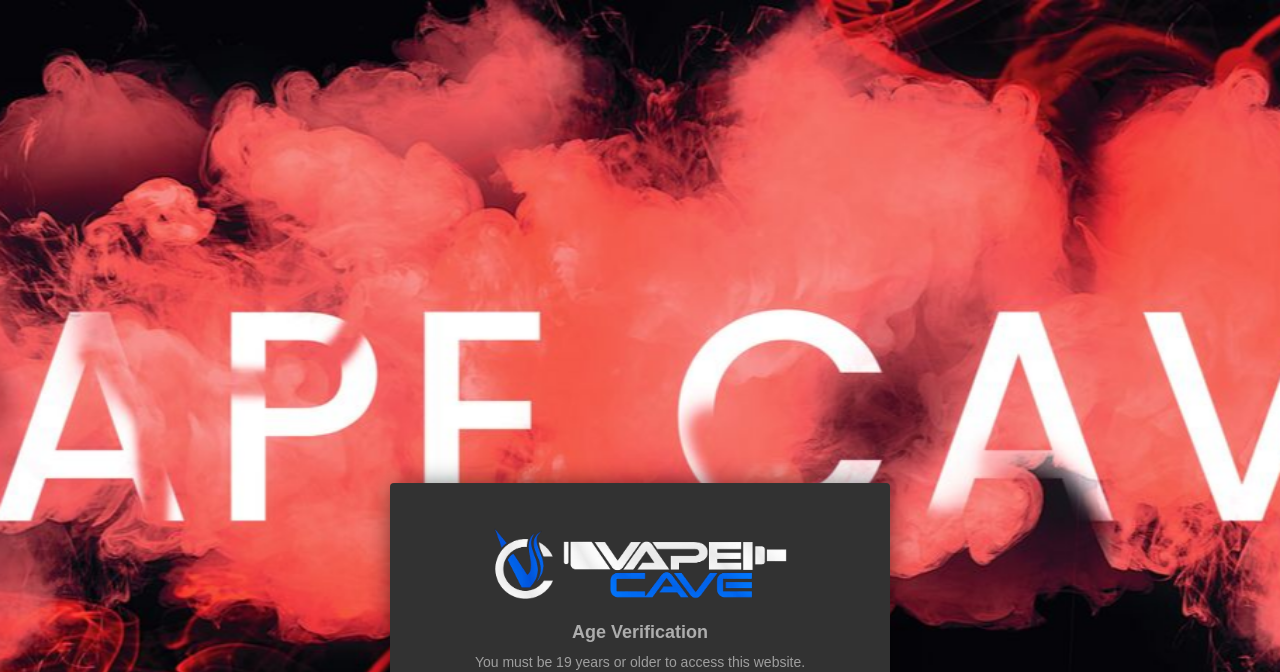Can you locate the main headline on this webpage and provide its text content?

HOW MUCH IS A SMOK NORD 4